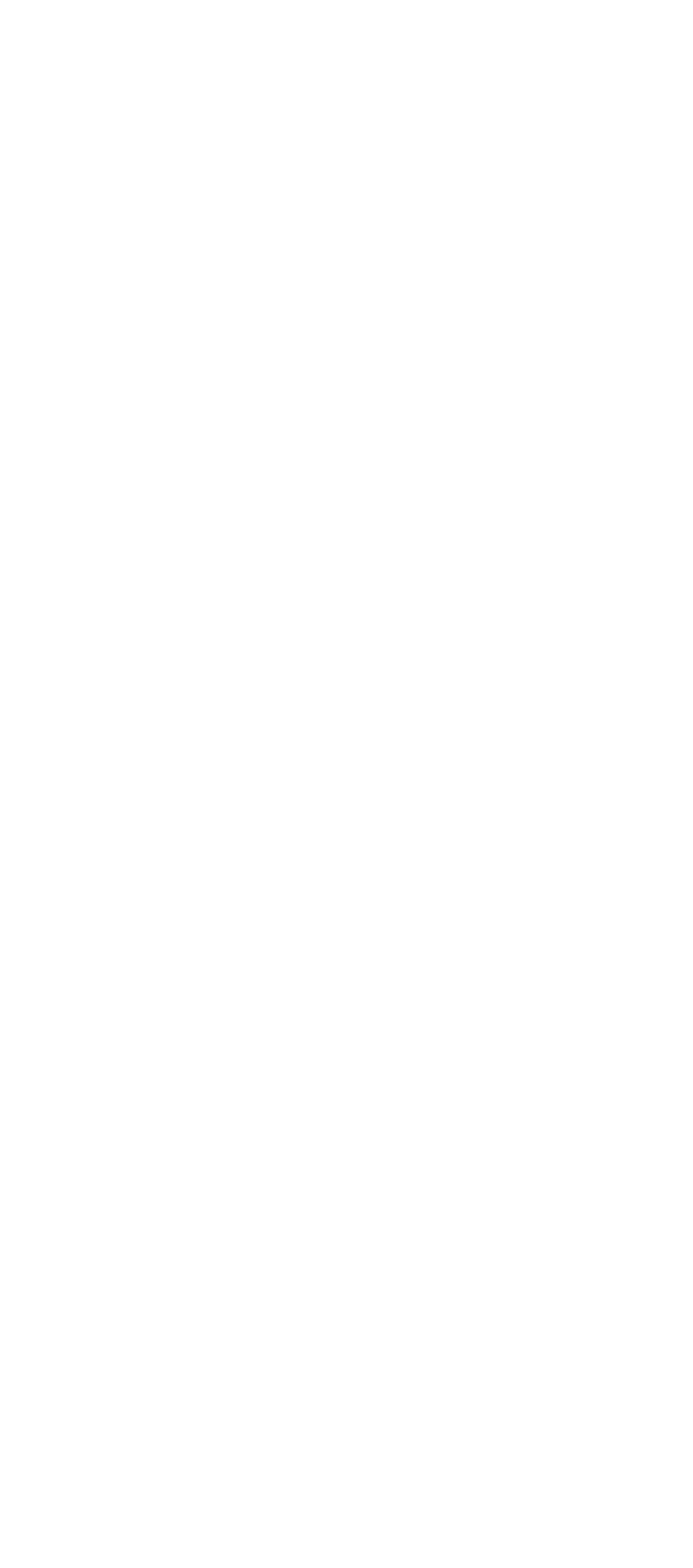Analyze the image and give a detailed response to the question:
How many social media links are available?

The social media links can be found at the bottom of the webpage. There are five links: Facebook, Twitter, Instagram, Youtube, and LinkedIn. Each link has an associated image element.